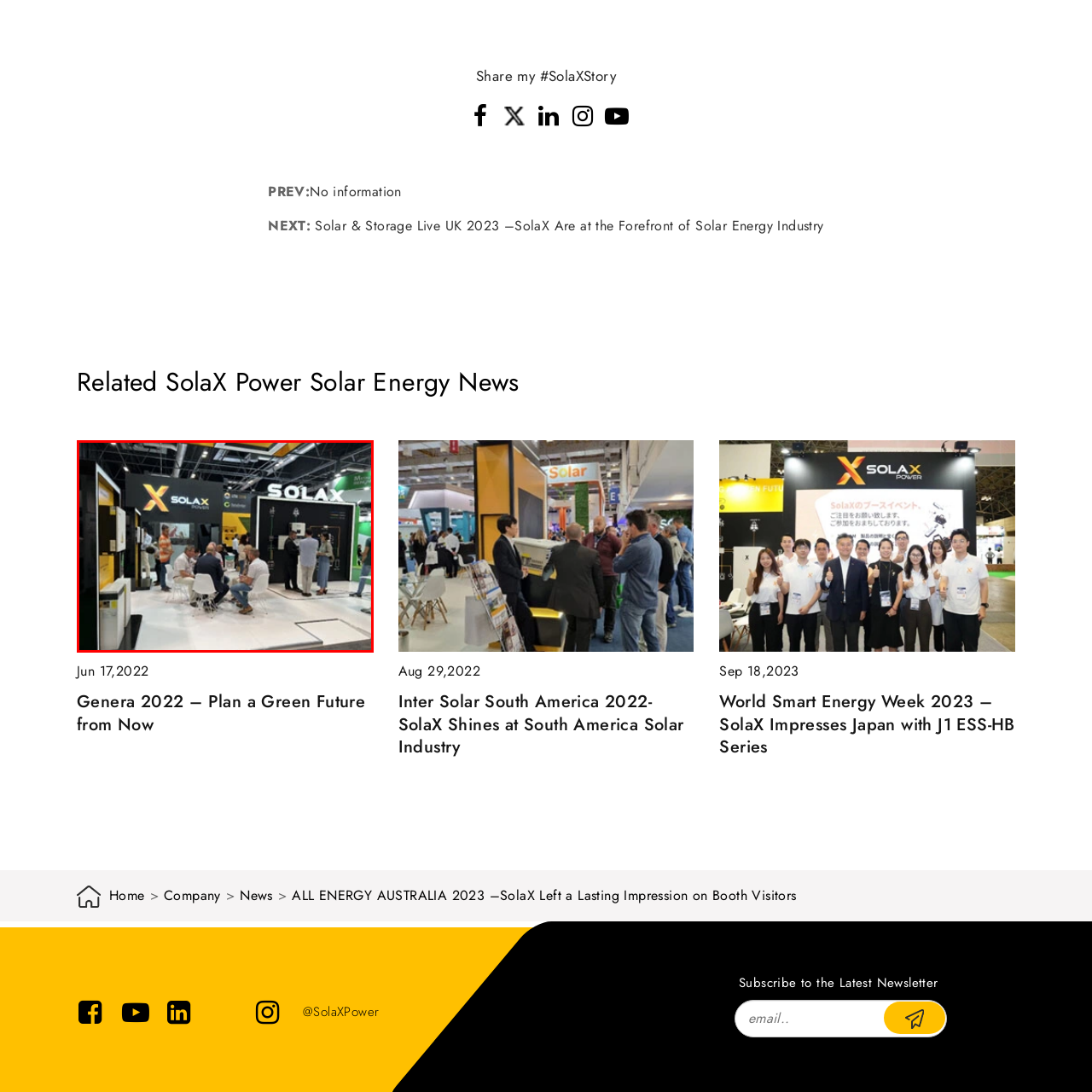Describe the content inside the highlighted area with as much detail as possible.

The image captures an engaging scene from a SolaX exhibition booth, showcasing various aspects of the solar power industry. Prominently featured is the "SolaX" branding, highlighted in striking yellow and black, which emphasizes the company's identity. The booth is bustling with activity, as individuals are seen interacting and discussing the latest developments in solar technology. 

In the foreground, a group of attendees is seated around a table, likely engaging in a presentation or discussion about SolaX products and innovations. Meanwhile, several representatives are seen engaging with other visitors, demonstrating products which appear to include solar inverters and storage solutions, essential components of solar energy systems. The overall atmosphere is one of collaboration and information exchange, indicative of the growing interest and developments in sustainable energy solutions. 

This visual encapsulates the vibrant and interactive nature of trade shows, where companies like SolaX showcase their advancements and connect with potential clients and partners in the renewable energy sector.